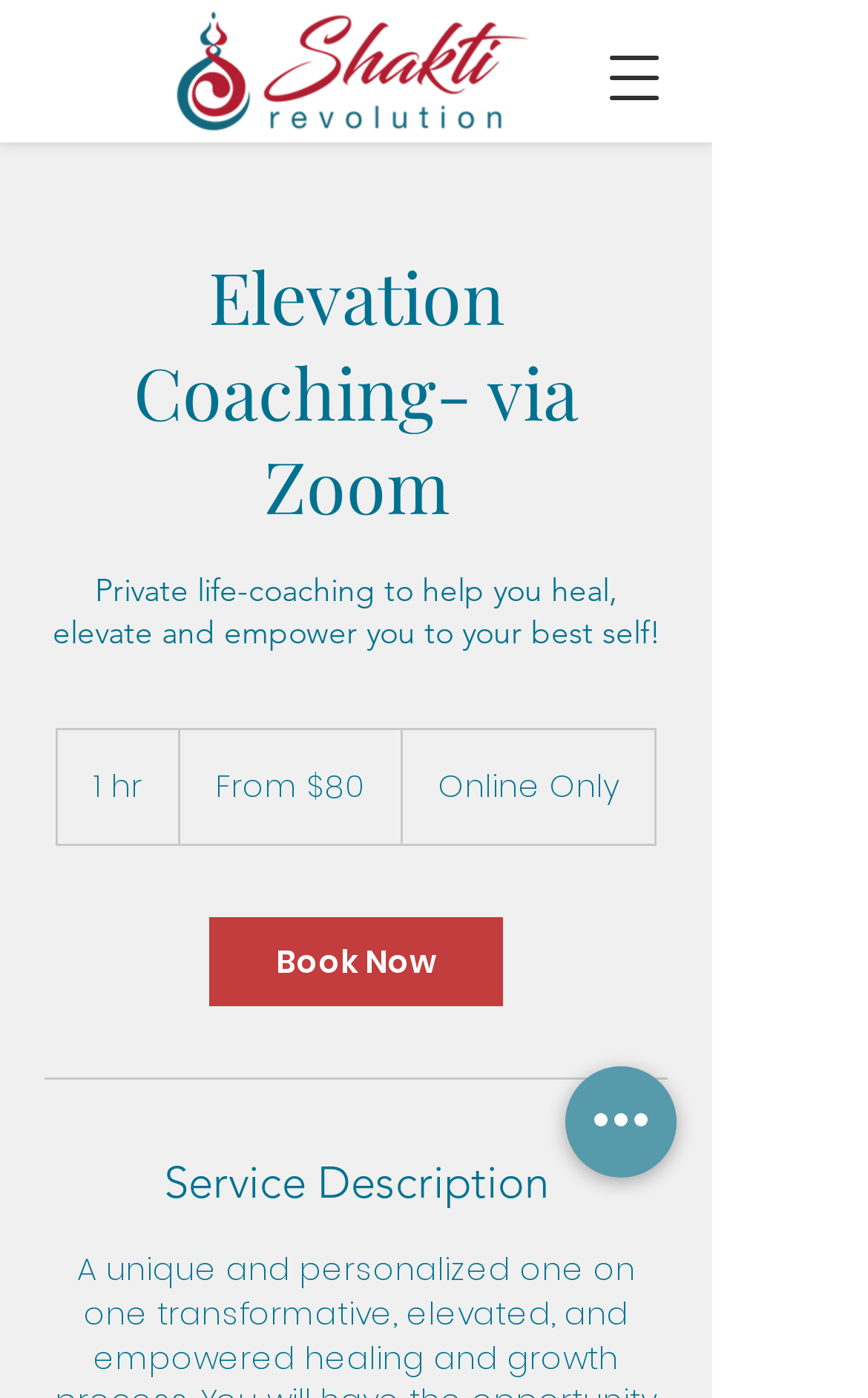Answer the question with a single word or phrase: 
How long is a coaching session?

1 hour